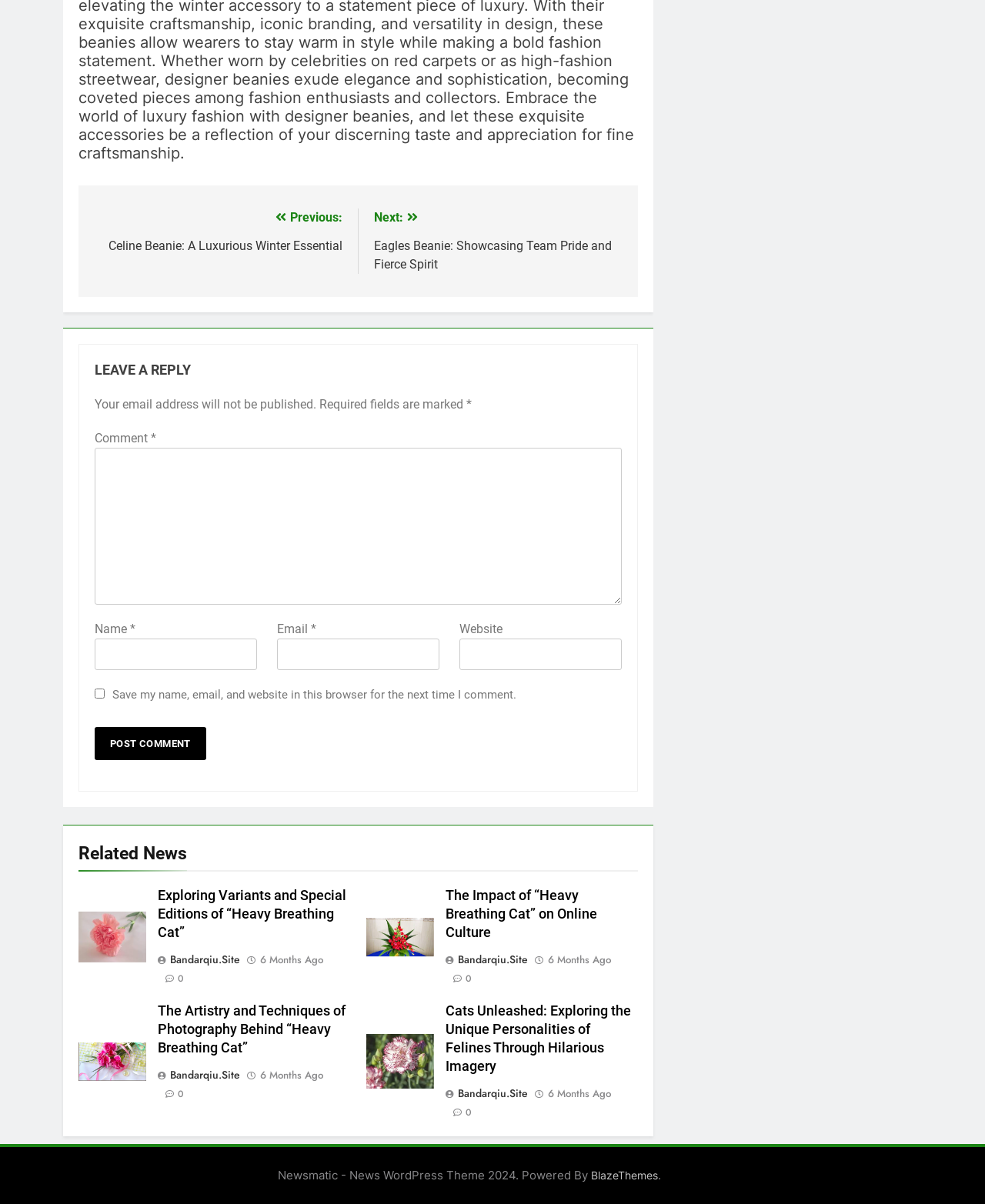Pinpoint the bounding box coordinates of the element that must be clicked to accomplish the following instruction: "Leave a reply". The coordinates should be in the format of four float numbers between 0 and 1, i.e., [left, top, right, bottom].

[0.096, 0.299, 0.631, 0.316]